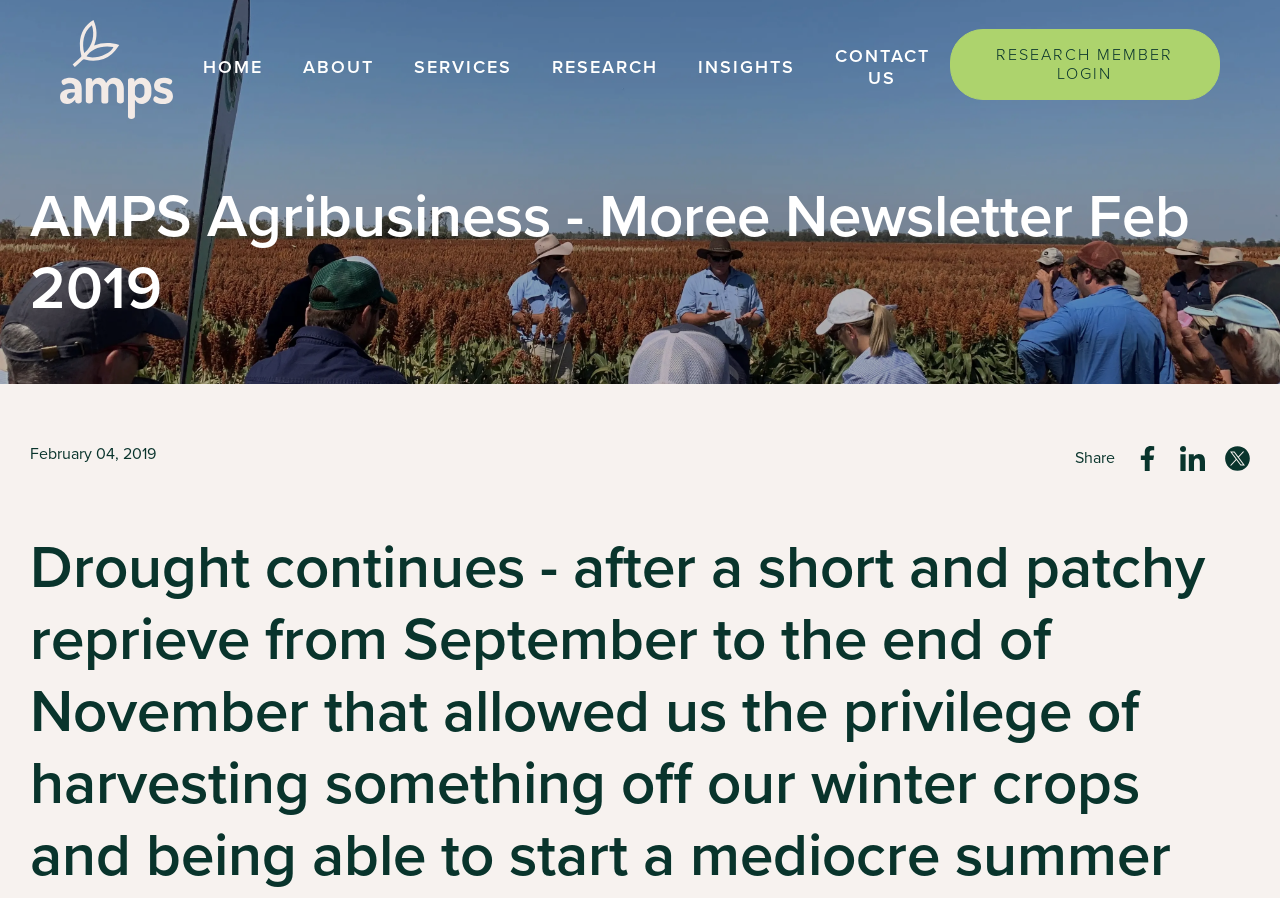How many navigation buttons are there?
Please give a detailed answer to the question using the information shown in the image.

I counted the number of buttons in the top navigation bar, which are 'HOME', 'ABOUT', 'SERVICES', 'RESEARCH', 'INSIGHTS', and 'CONTACT US'.